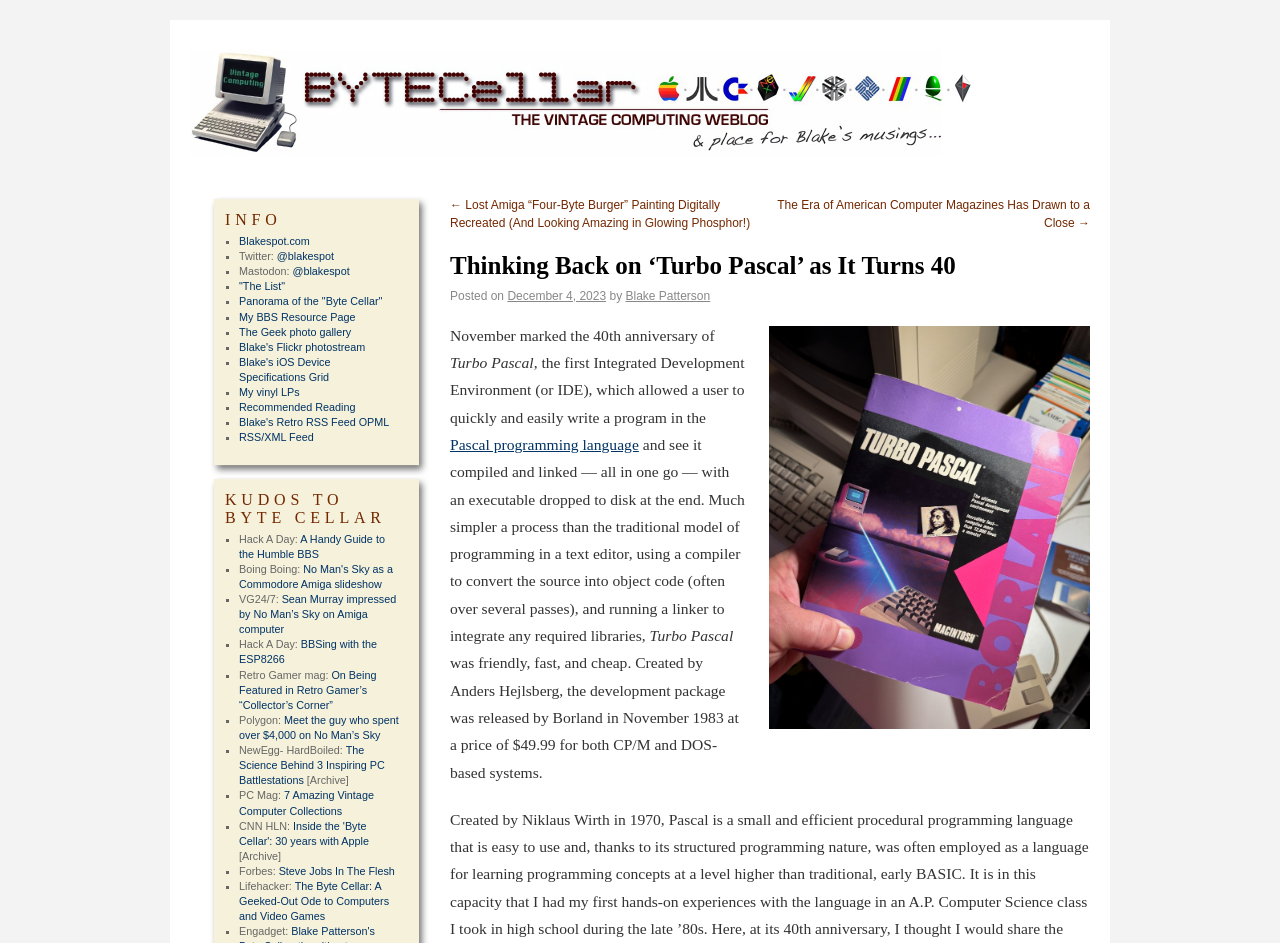Write an exhaustive caption that covers the webpage's main aspects.

The webpage is an article titled "Thinking Back on 'Turbo Pascal' as It Turns 40" on a blog called Byte Cellar. At the top of the page, there is a link to skip to the main content and a ByteCellar logo. Below the logo, there are two links to previous and next articles.

The main content of the article is divided into sections. The first section has a heading "Thinking Back on ‘Turbo Pascal’ as It Turns 40" and a brief introduction to the topic. Below the introduction, there is a figure with a link to it. The article then discusses the history of Turbo Pascal, a programming language, and its significance.

On the left side of the page, there is a section titled "INFO" with a list of links to the author's other websites and social media profiles. Below this section, there is another section titled "KUDOS TO BYTE CELLAR" with a list of links to articles and websites that have featured the Byte Cellar blog.

Throughout the page, there are several links to other articles and websites, as well as a few images. The overall layout is organized and easy to follow, with clear headings and concise text.